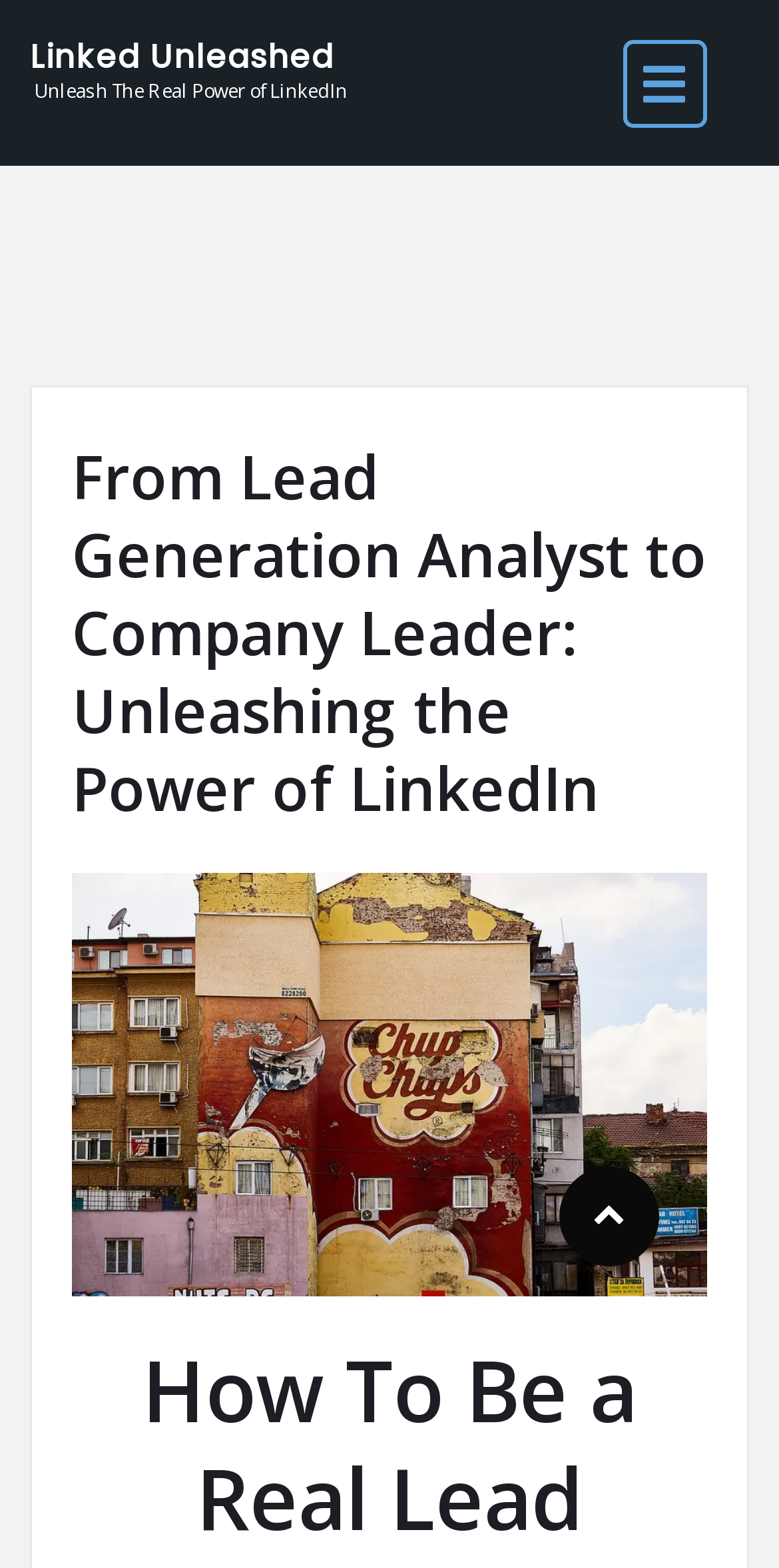What is the topic of the webpage?
Look at the image and provide a short answer using one word or a phrase.

Unleashing the Power of LinkedIn